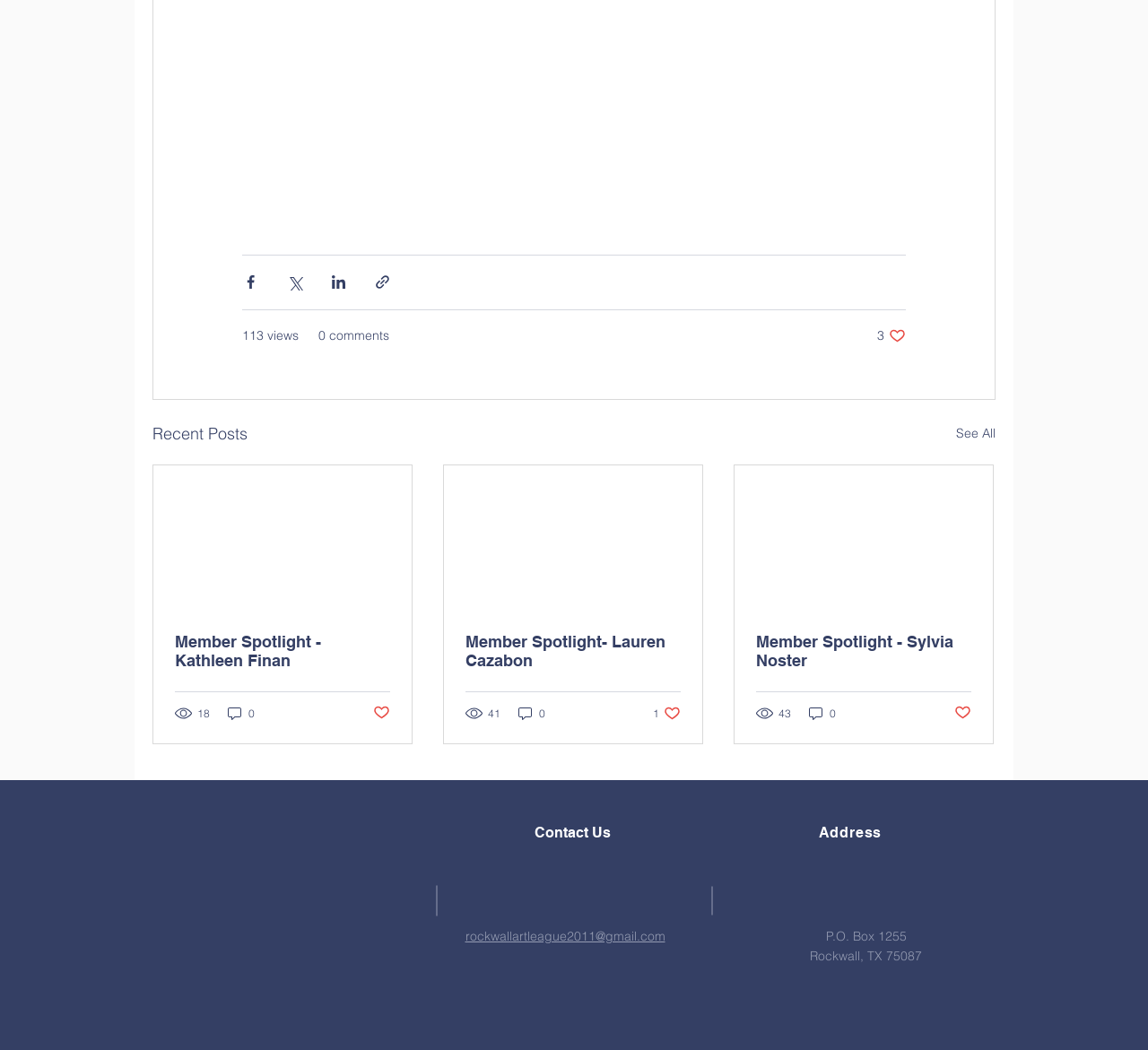Ascertain the bounding box coordinates for the UI element detailed here: "aria-label="White Instagram Icon"". The coordinates should be provided as [left, top, right, bottom] with each value being a float between 0 and 1.

[0.244, 0.781, 0.261, 0.8]